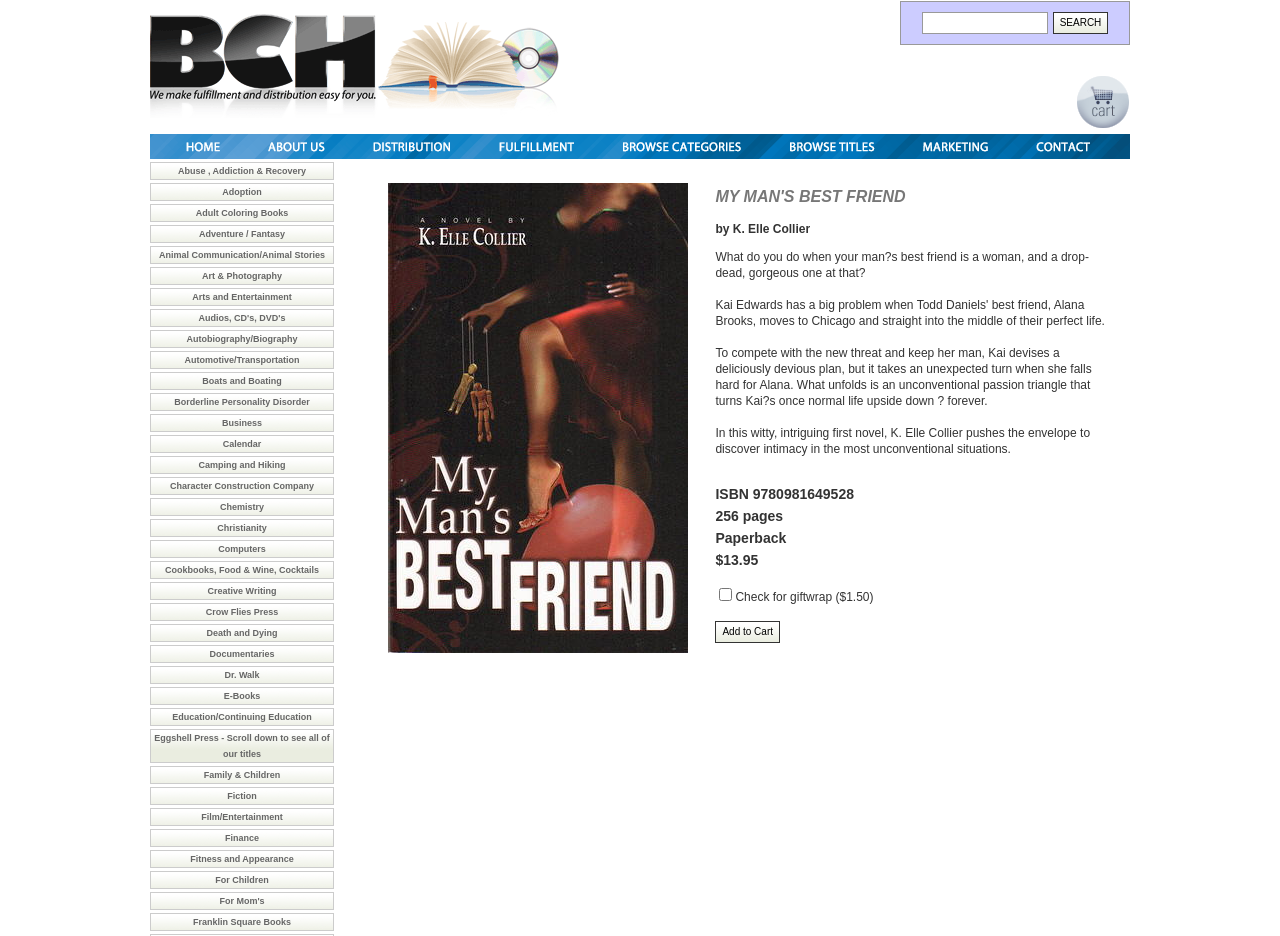What is the theme of the links on the right side of the webpage?
From the details in the image, provide a complete and detailed answer to the question.

I found the theme of the links on the right side of the webpage by looking at the text content of the links. They appear to be categories of books, such as 'Abuse, Addiction & Recovery', 'Adoption', 'Adult Coloring Books', and so on.